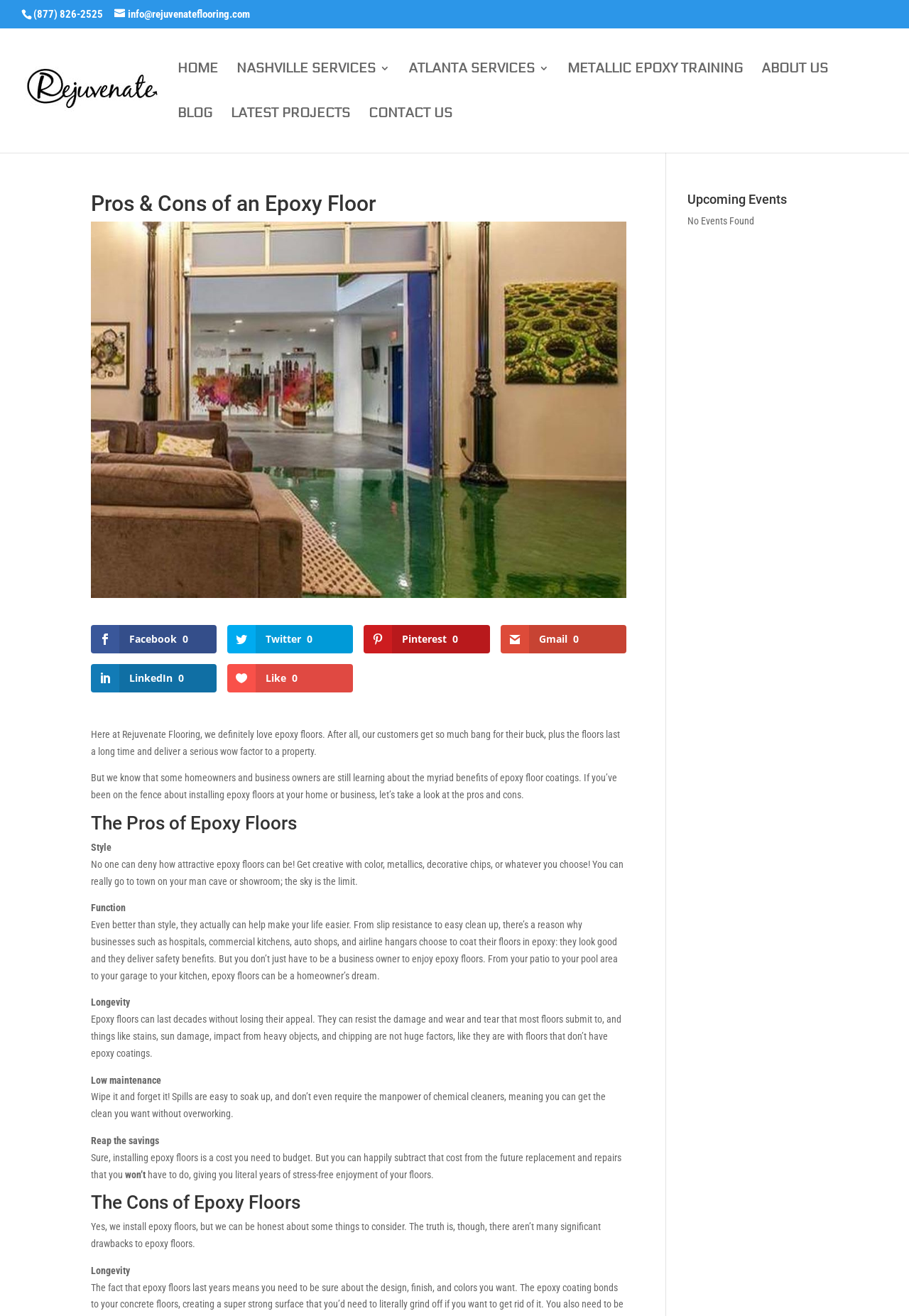What is the expected lifespan of epoxy floors?
Refer to the screenshot and answer in one word or phrase.

Decades